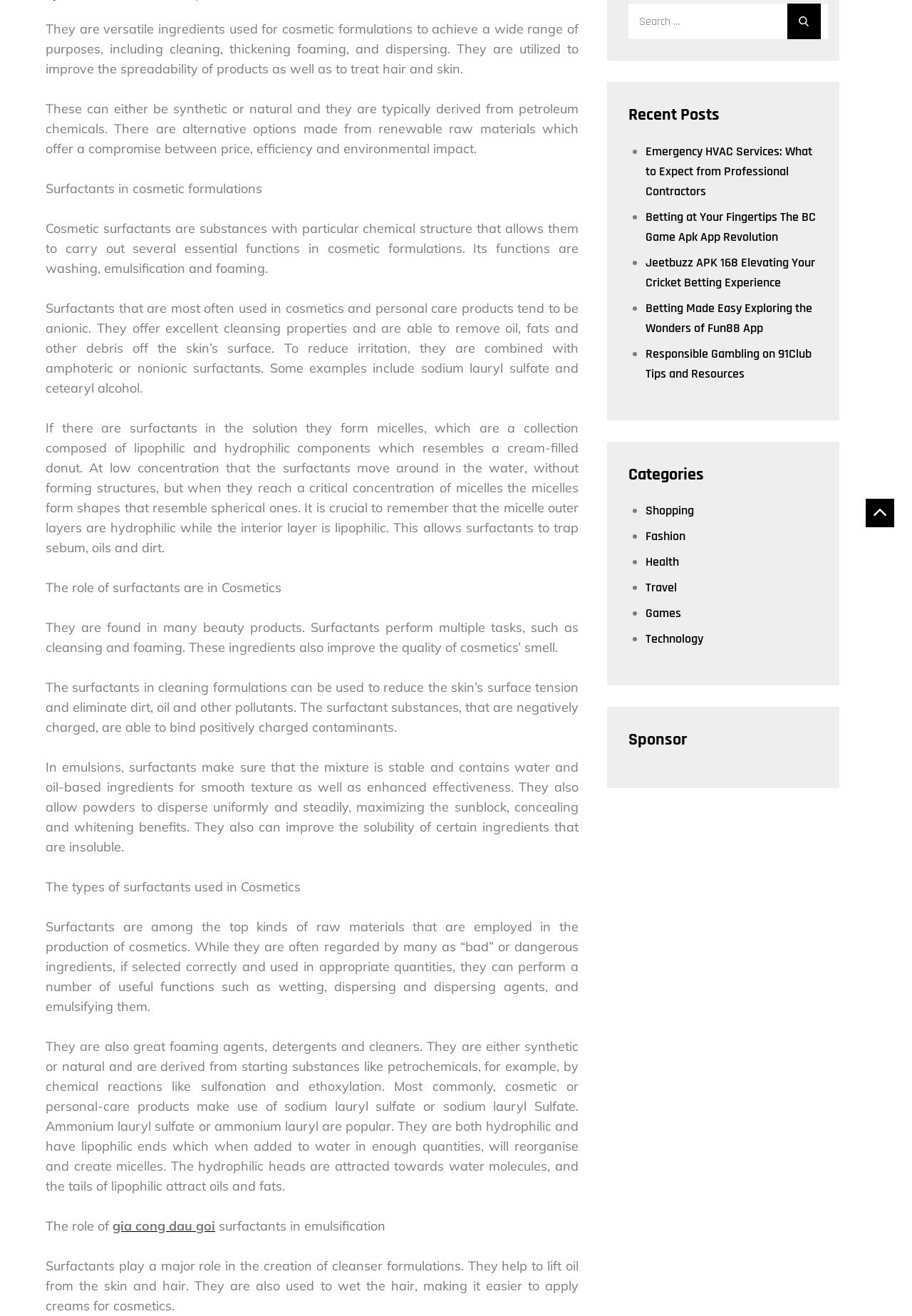Identify the bounding box of the UI component described as: "Search".

[0.863, 0.003, 0.9, 0.03]